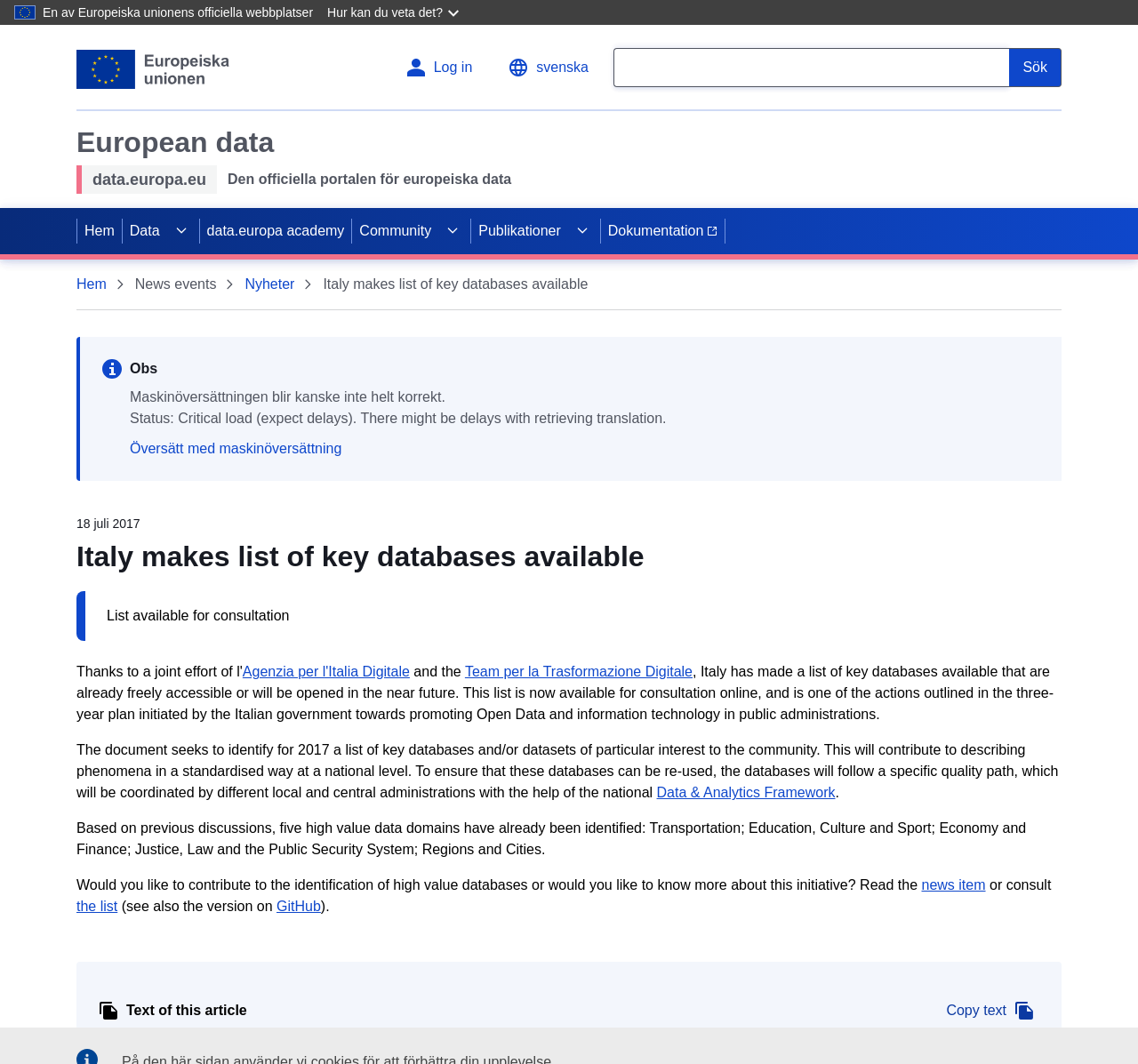What is the language of the webpage?
Provide a detailed answer to the question, using the image to inform your response.

The question can be answered by looking at the language of the text on the webpage, which appears to be Swedish based on the presence of Swedish words and phrases such as 'Hoppa till huvudinnehåll', 'En av Europeiska unionens officiella webbplatser', and 'svenska'.